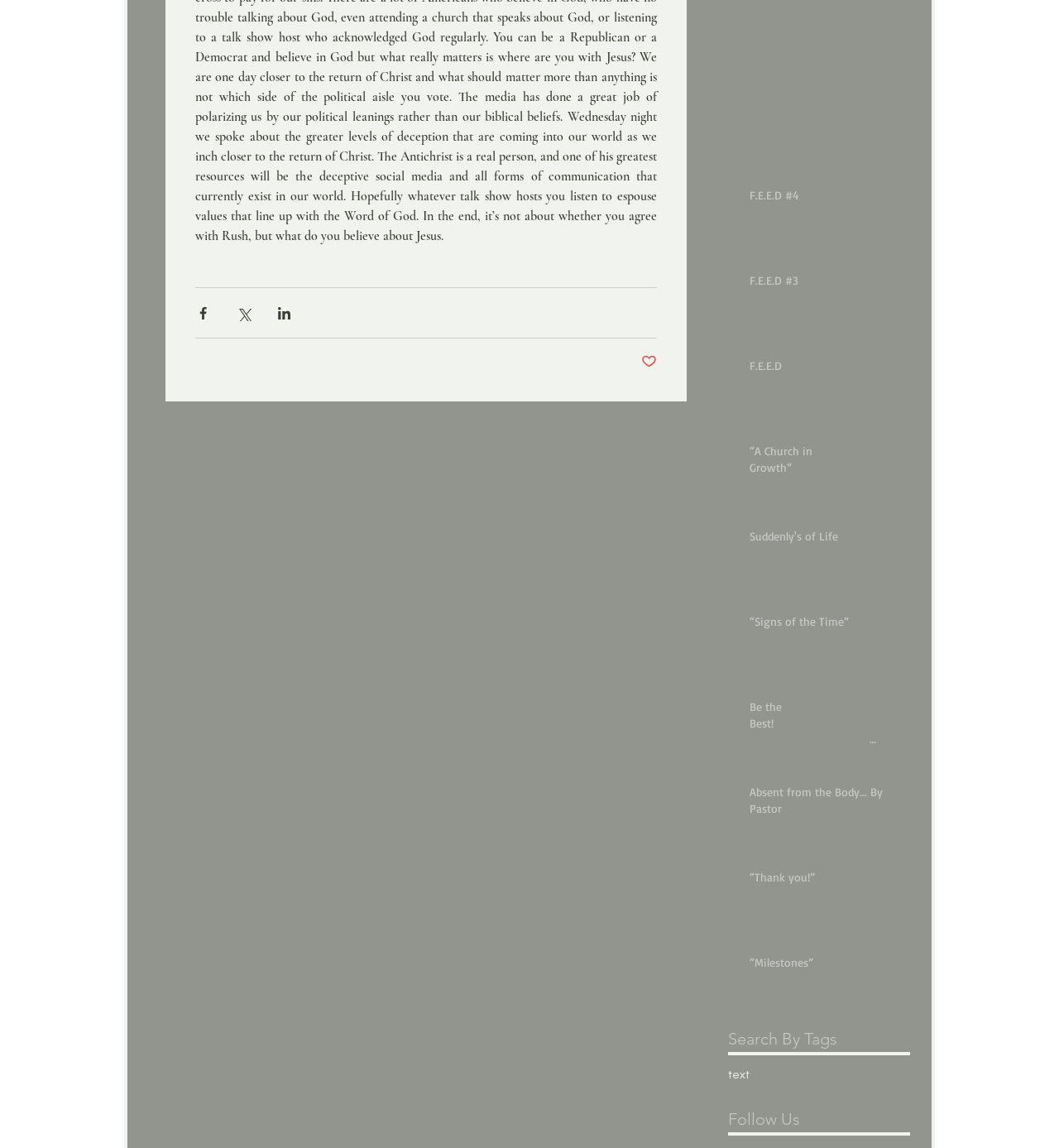Use a single word or phrase to answer the question: 
How many posts are listed on the webpage?

7